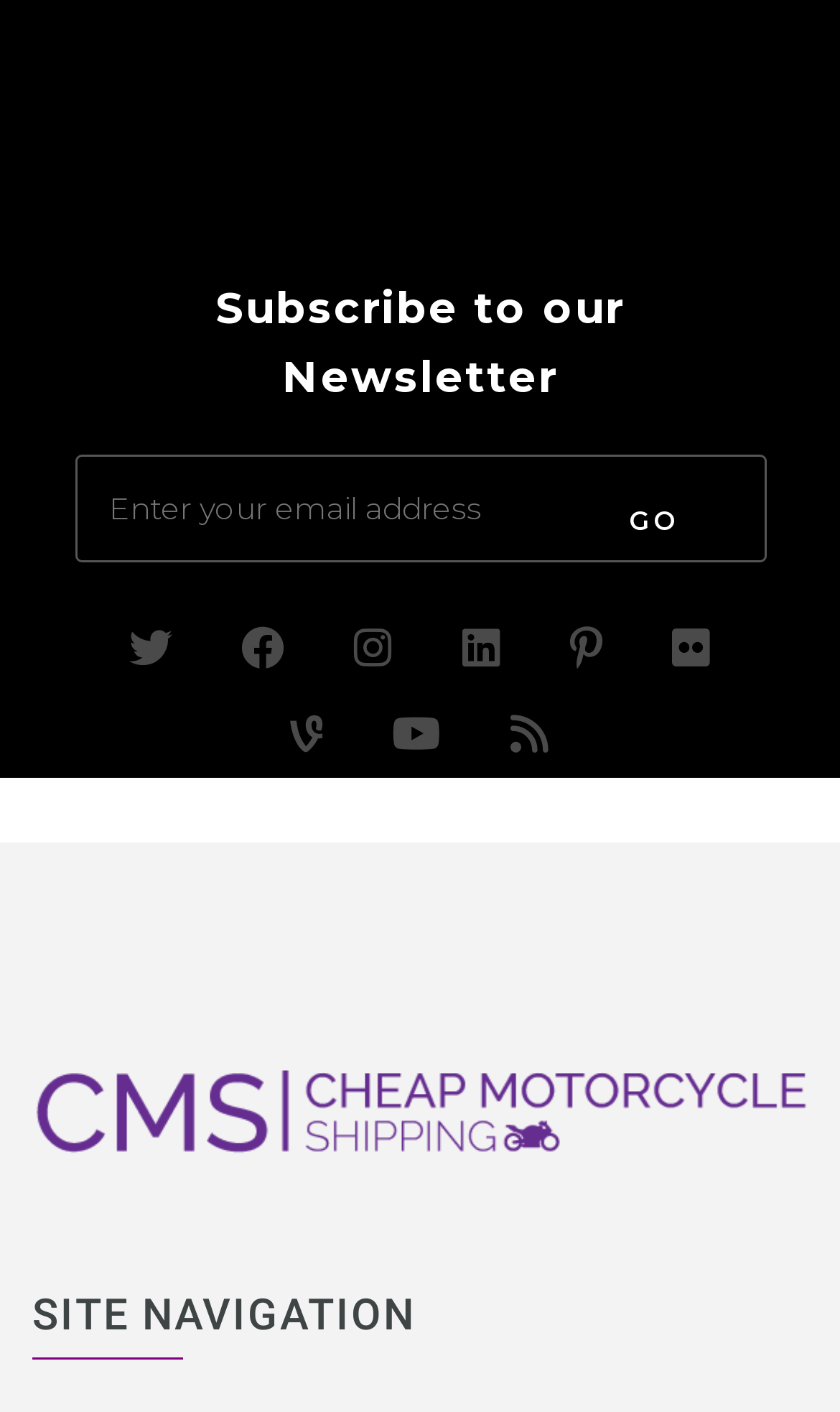Please determine the bounding box coordinates for the UI element described here. Use the format (top-left x, top-left y, bottom-right x, bottom-right y) with values bounded between 0 and 1: title="Contact us now"

None